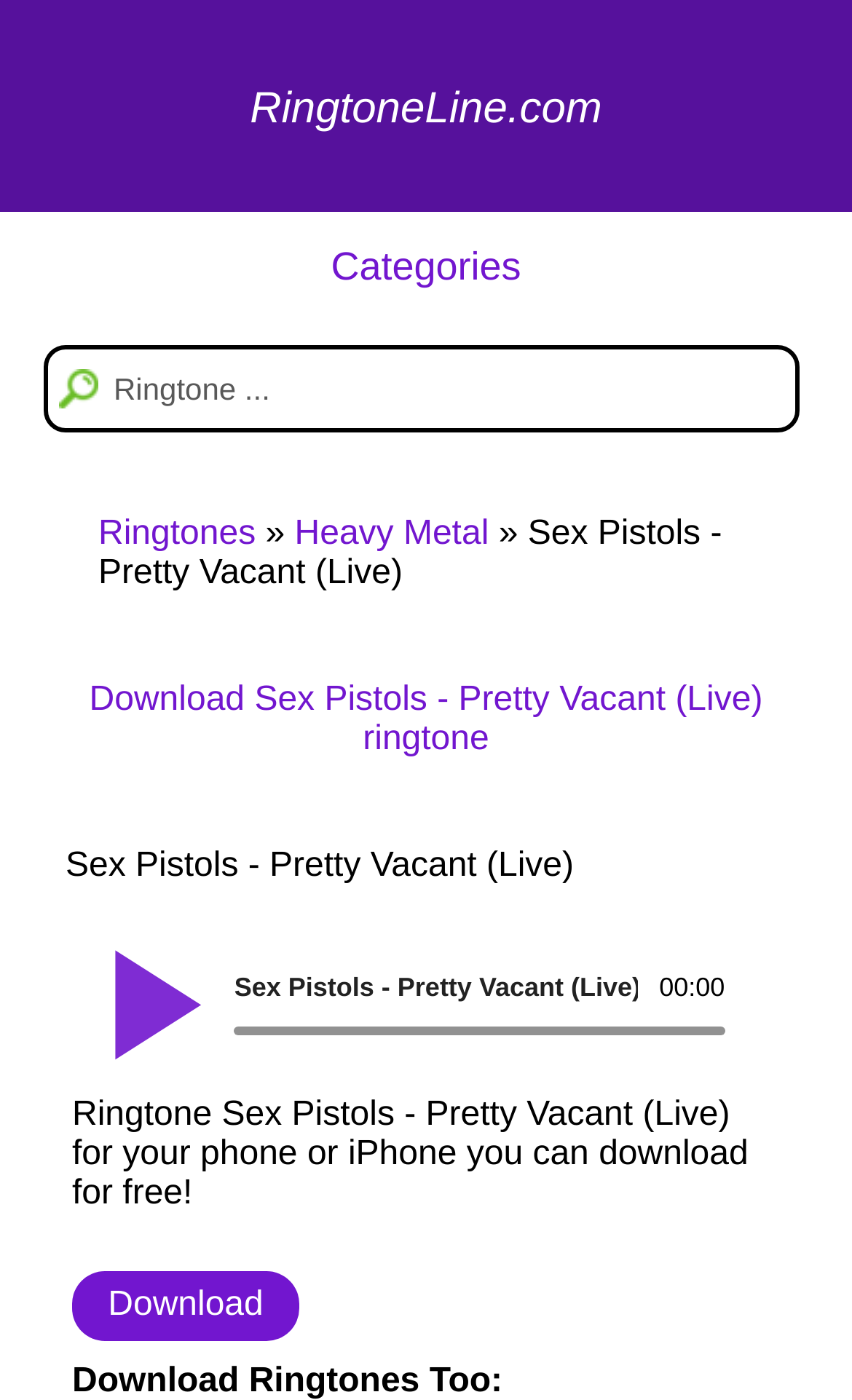What is the name of the ringtone? Look at the image and give a one-word or short phrase answer.

Sex Pistols - Pretty Vacant (Live)